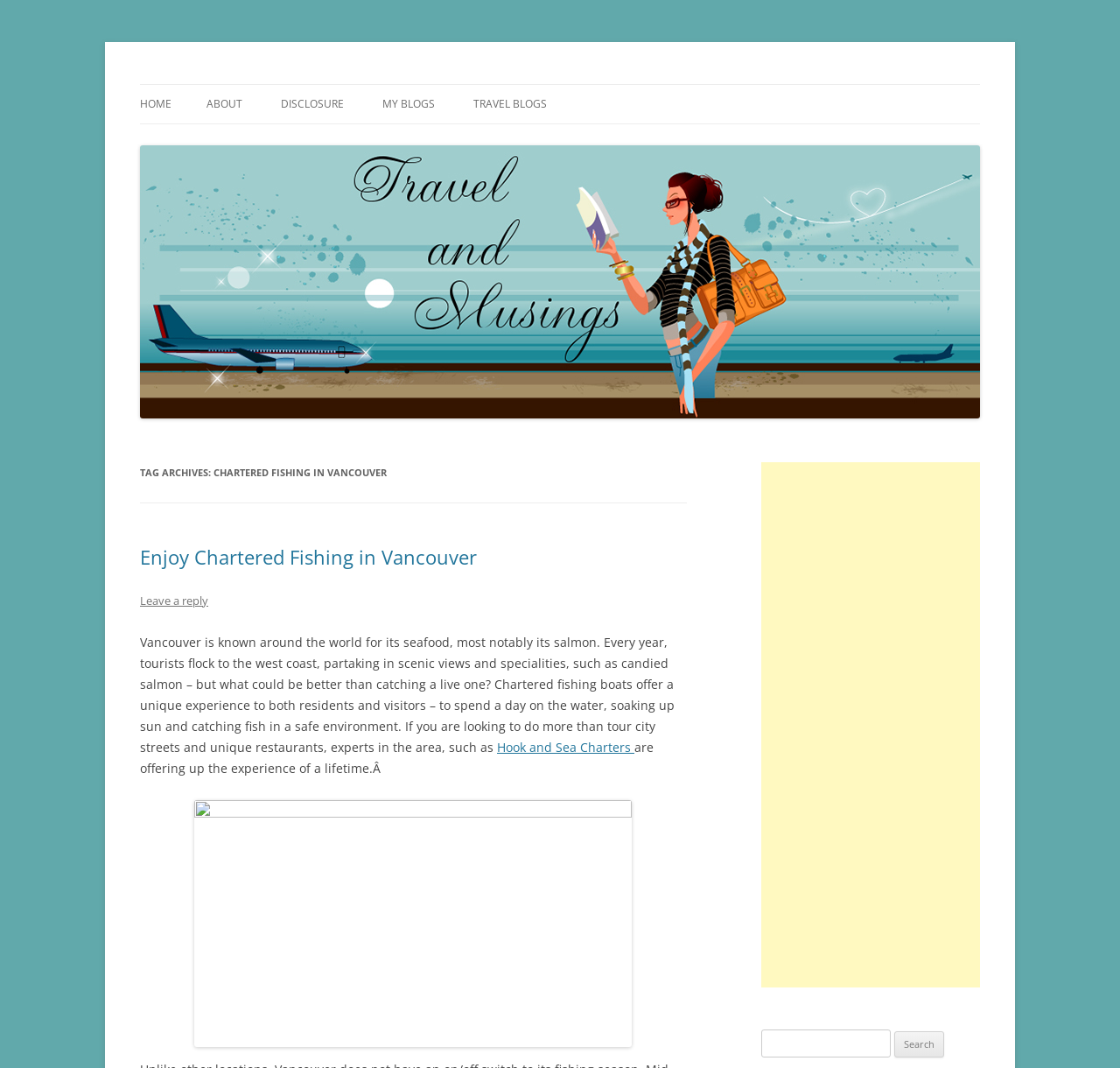Given the description "Leave a reply", determine the bounding box of the corresponding UI element.

[0.125, 0.555, 0.186, 0.569]